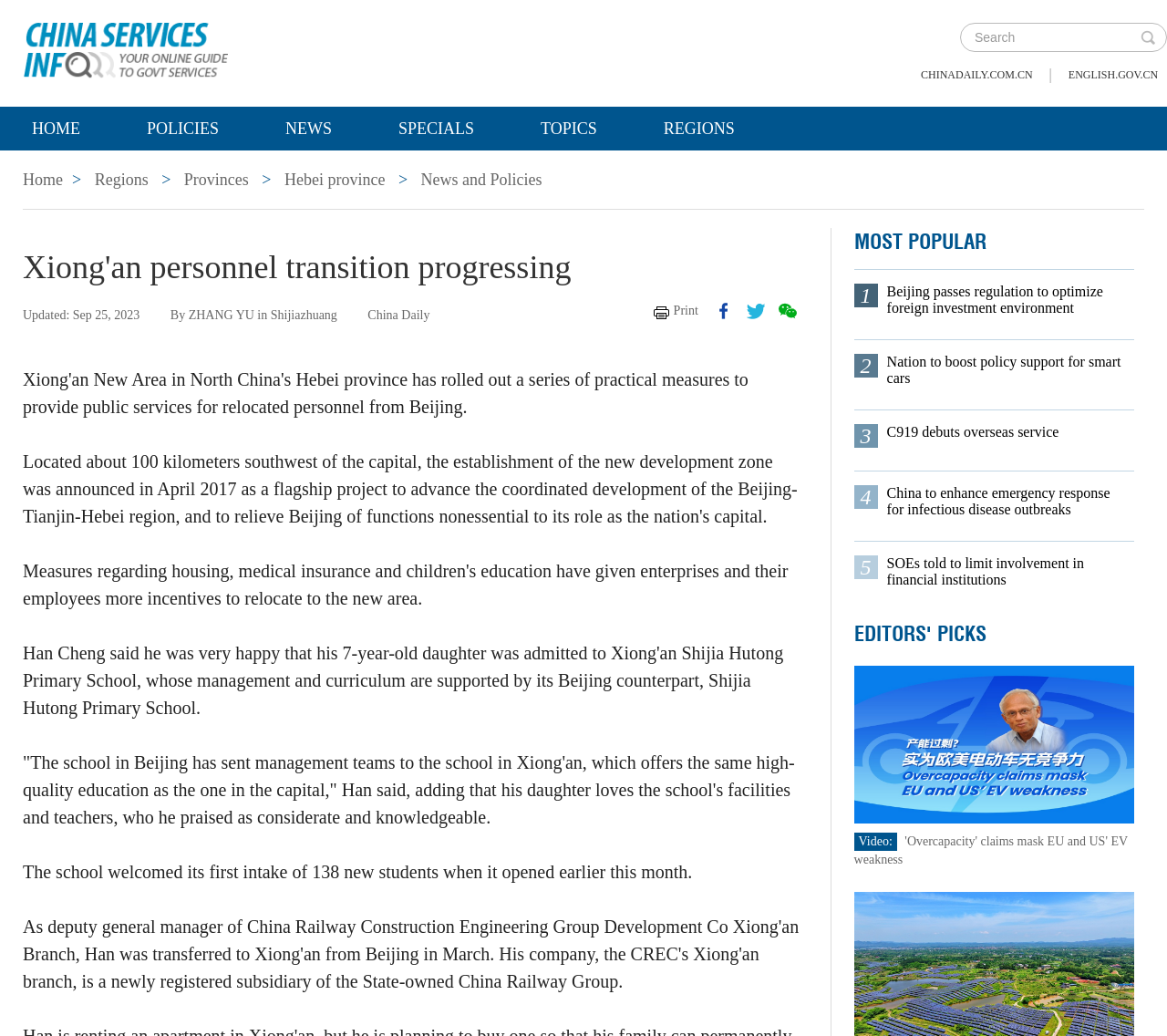Determine the bounding box coordinates in the format (top-left x, top-left y, bottom-right x, bottom-right y). Ensure all values are floating point numbers between 0 and 1. Identify the bounding box of the UI element described by: Hebei province

[0.244, 0.165, 0.33, 0.182]